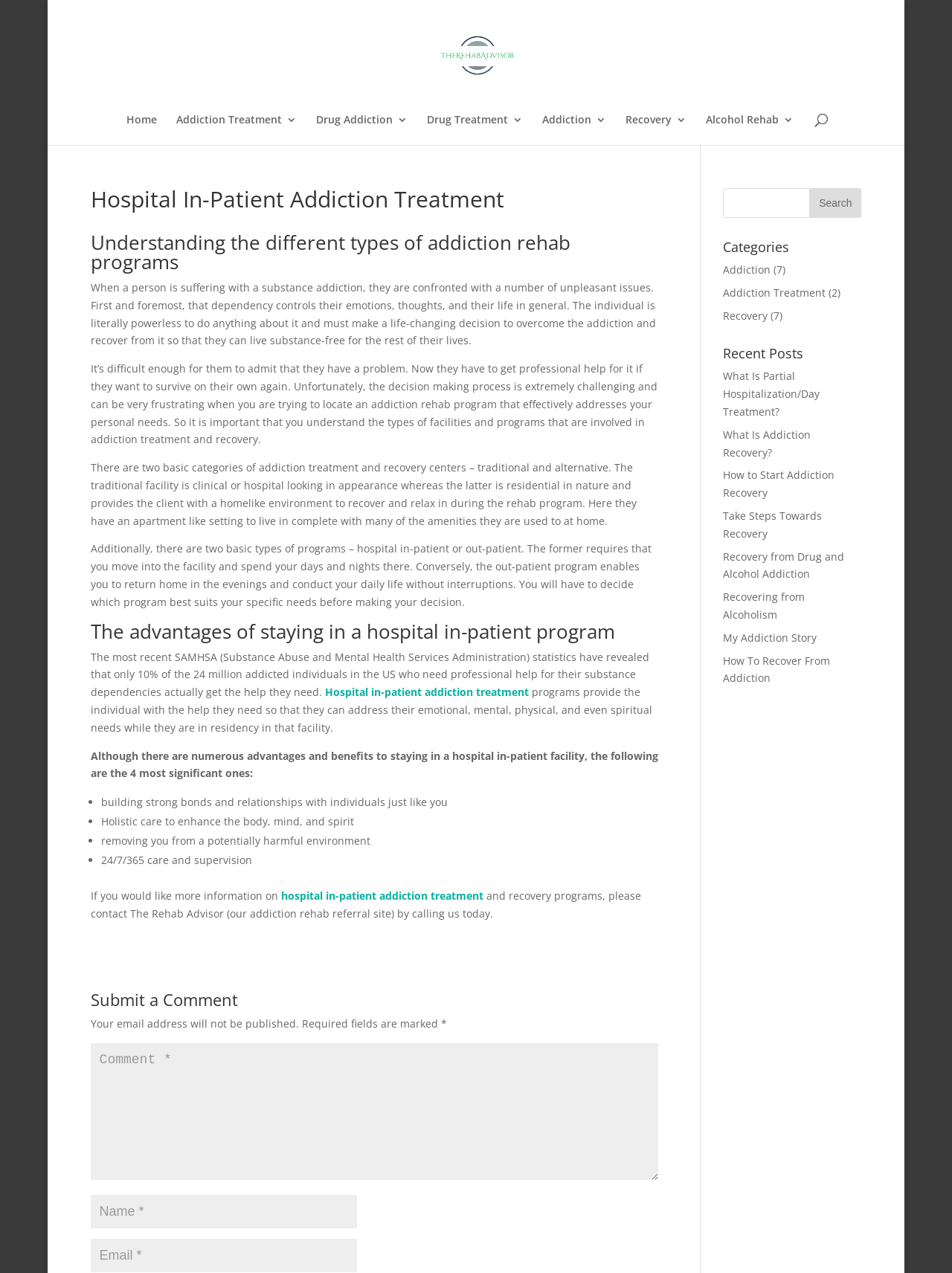Determine the bounding box of the UI element mentioned here: "alt="The Rehab Advisor"". The coordinates must be in the format [left, top, right, bottom] with values ranging from 0 to 1.

[0.433, 0.037, 0.57, 0.048]